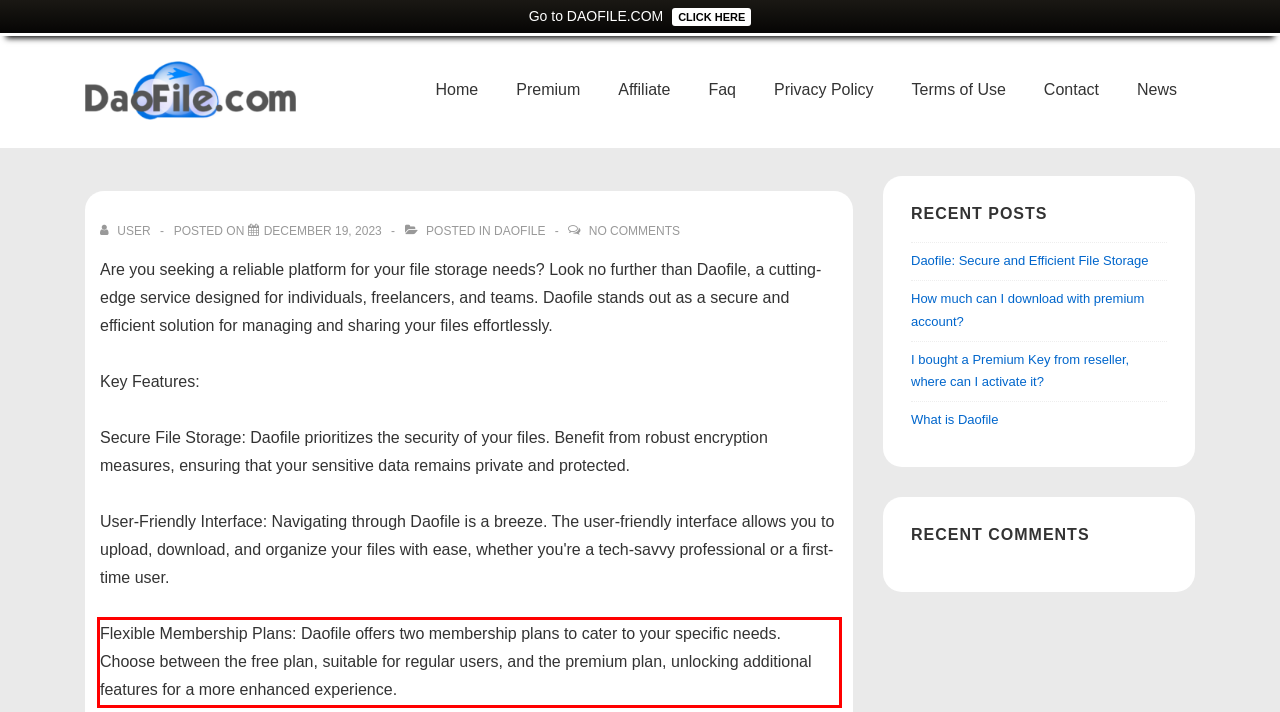Examine the webpage screenshot and use OCR to recognize and output the text within the red bounding box.

Flexible Membership Plans: Daofile offers two membership plans to cater to your specific needs. Choose between the free plan, suitable for regular users, and the premium plan, unlocking additional features for a more enhanced experience.